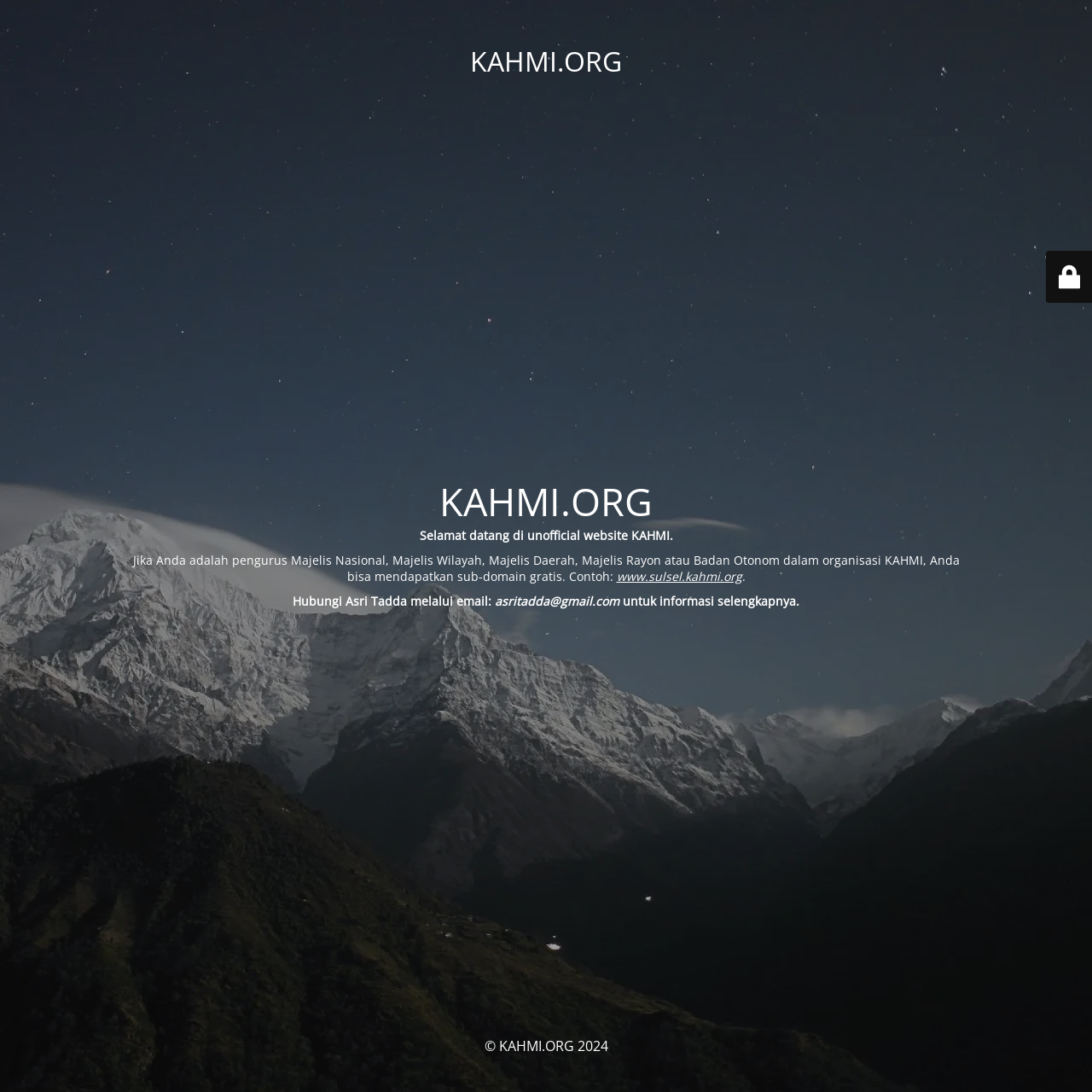Describe every aspect of the webpage in a detailed manner.

The webpage is an unofficial website for Korps Alumni Himpunan Mahasiswa Islam (KAHMI). At the top, there are two headings with the same text "KAHMI.ORG", one smaller and centered, and the other larger and positioned slightly to the right. 

Below the headings, there is a welcome message "Selamat datang di unofficial website KAHMI" (which means "Welcome to the unofficial website of KAHMI" in English). 

Following the welcome message, there is a paragraph of text that explains the benefits of being a part of the organization, specifically mentioning the possibility of getting a free sub-domain for certain members. The paragraph also includes an example of a sub-domain, "www.sulsel.kahmi.org", which is a clickable link. 

Next to the paragraph, there is a contact information section, which includes the name "Asri Tadda" and an email address "asritadda@gmail.com". The section also mentions that the email can be used for further information.

At the bottom of the page, there is a copyright notice "© KAHMI.ORG 2024" positioned centrally. 

The webpage also features a background image that covers the entire page.